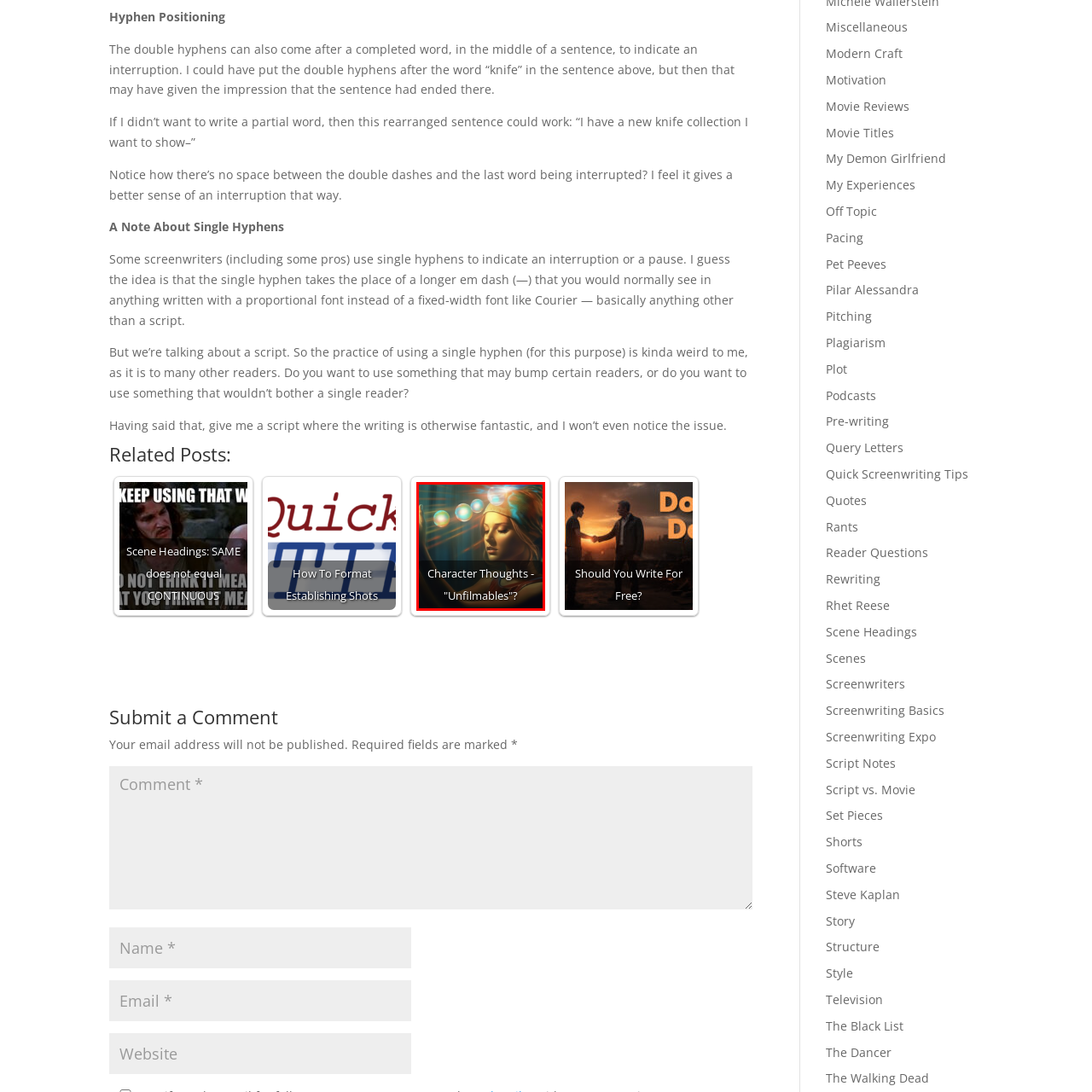Focus on the content within the red box and provide a succinct answer to this question using just one word or phrase: 
What surrounds the character?

ethereal, colorful orbs of light